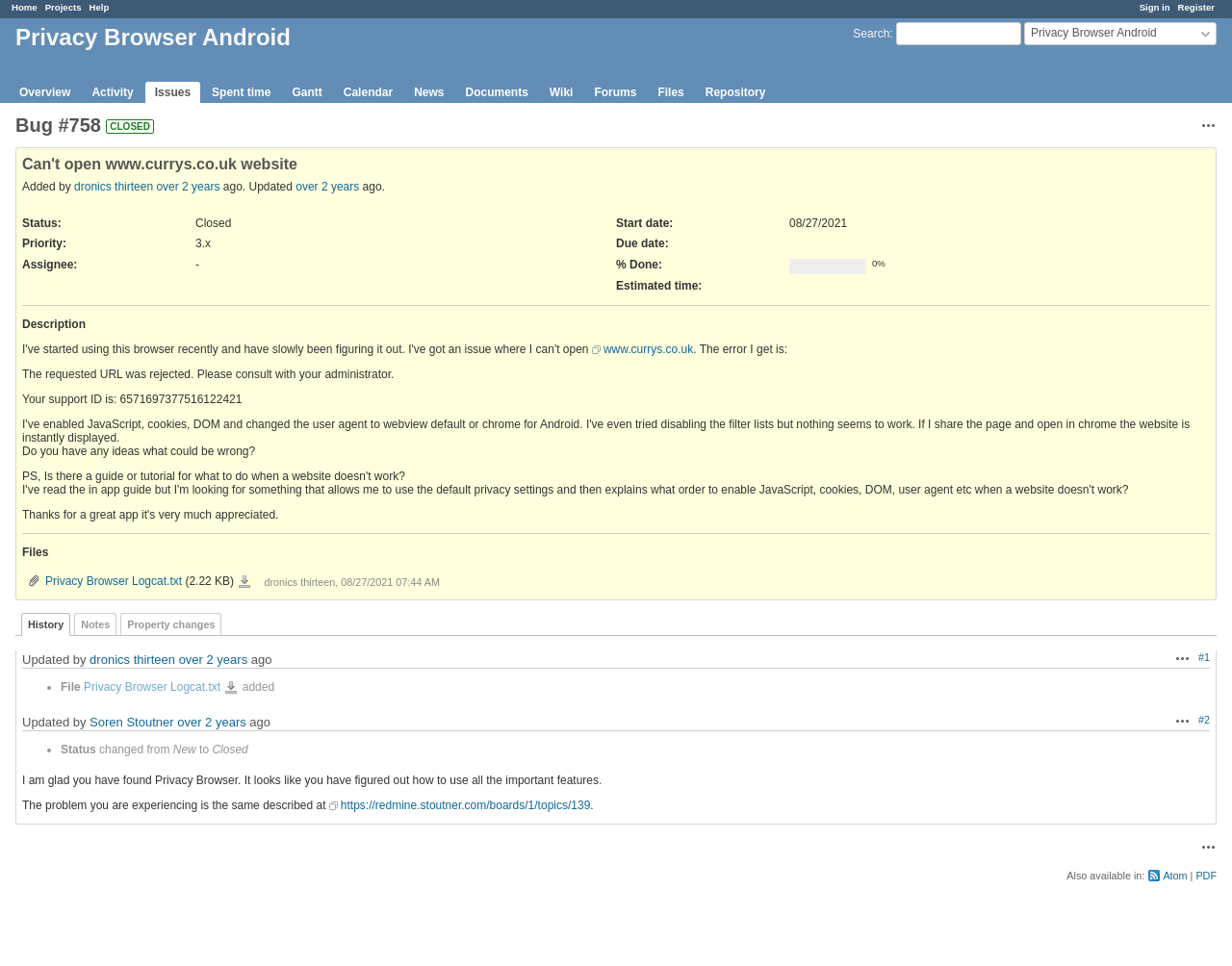Specify the bounding box coordinates of the region I need to click to perform the following instruction: "View project overview". The coordinates must be four float numbers in the range of 0 to 1, i.e., [left, top, right, bottom].

[0.008, 0.085, 0.065, 0.106]